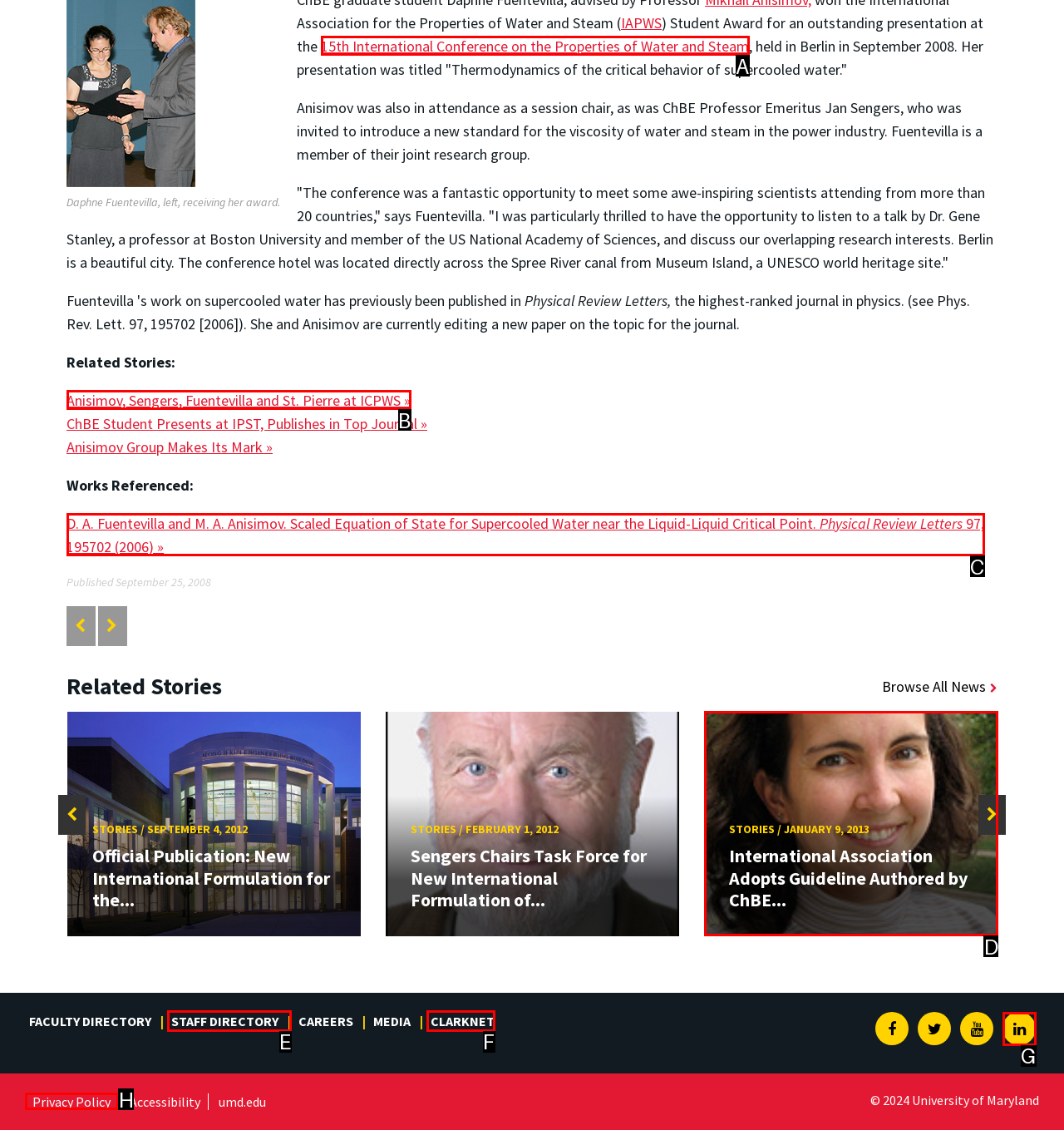Tell me which one HTML element best matches the description: Staff Directory Answer with the option's letter from the given choices directly.

E